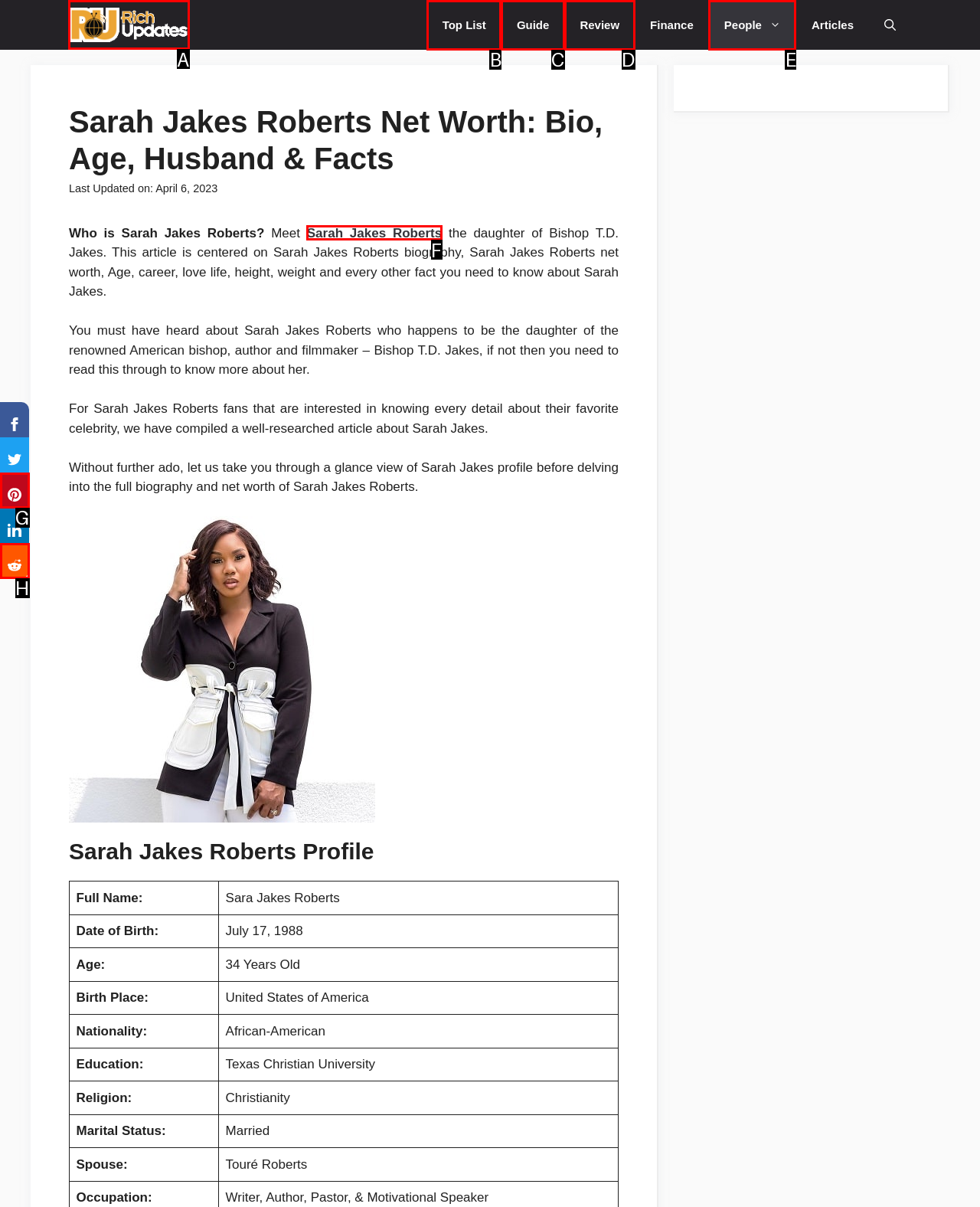Choose the letter of the option you need to click to Click on the 'RichUpdates' link. Answer with the letter only.

A